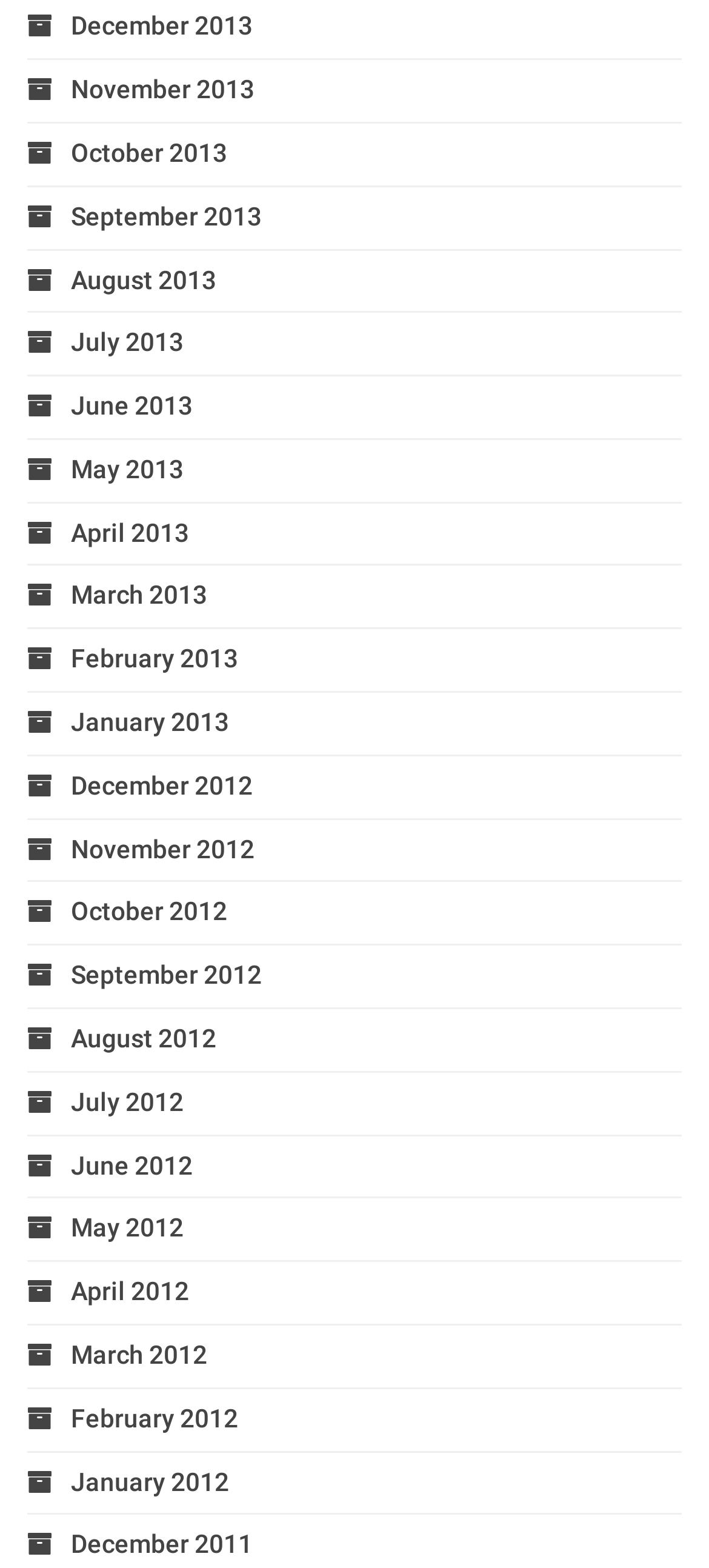How many months are listed on the webpage?
Using the screenshot, give a one-word or short phrase answer.

24